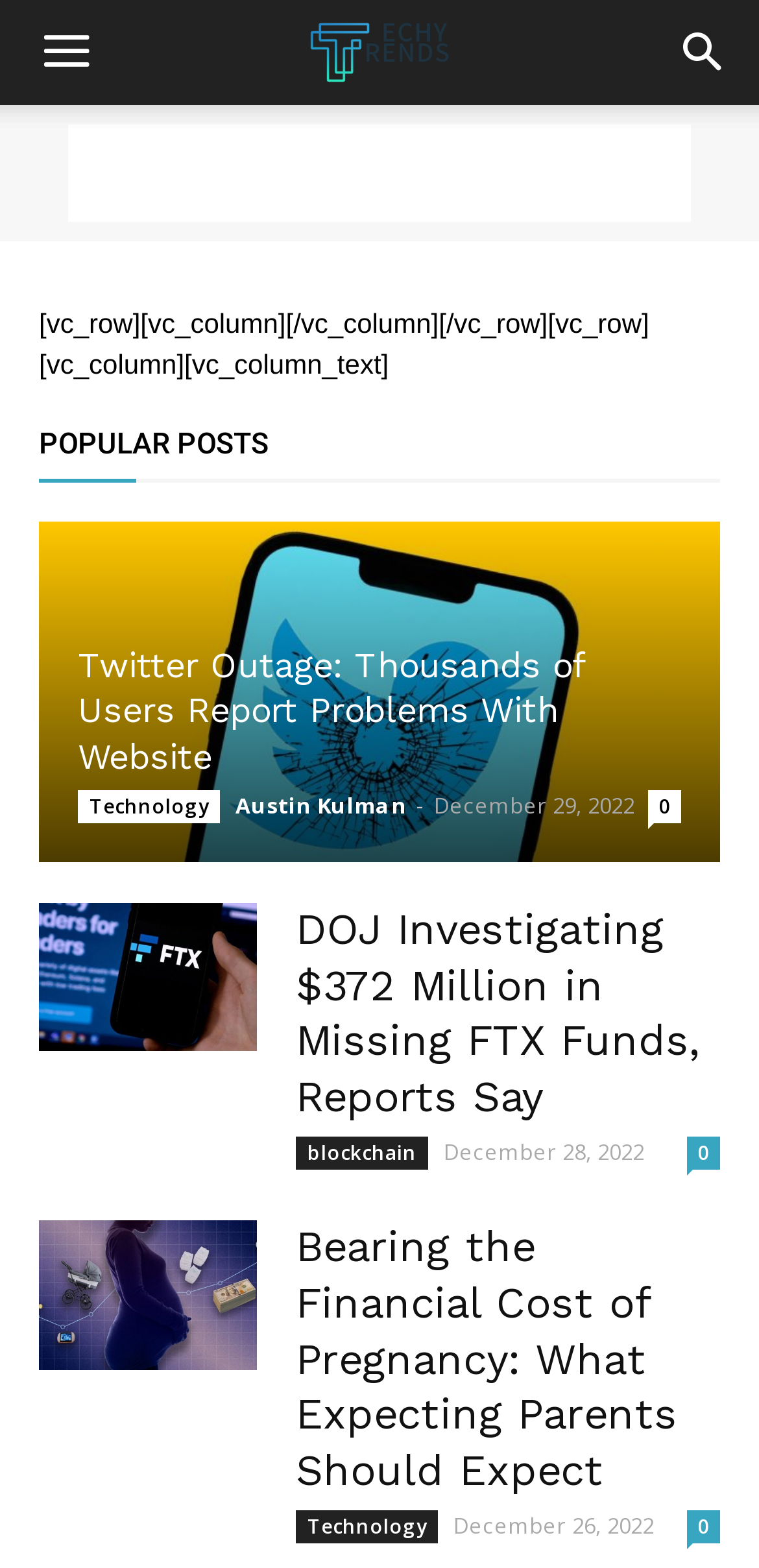Locate the bounding box coordinates of the segment that needs to be clicked to meet this instruction: "Click the Technology category".

[0.103, 0.504, 0.29, 0.525]